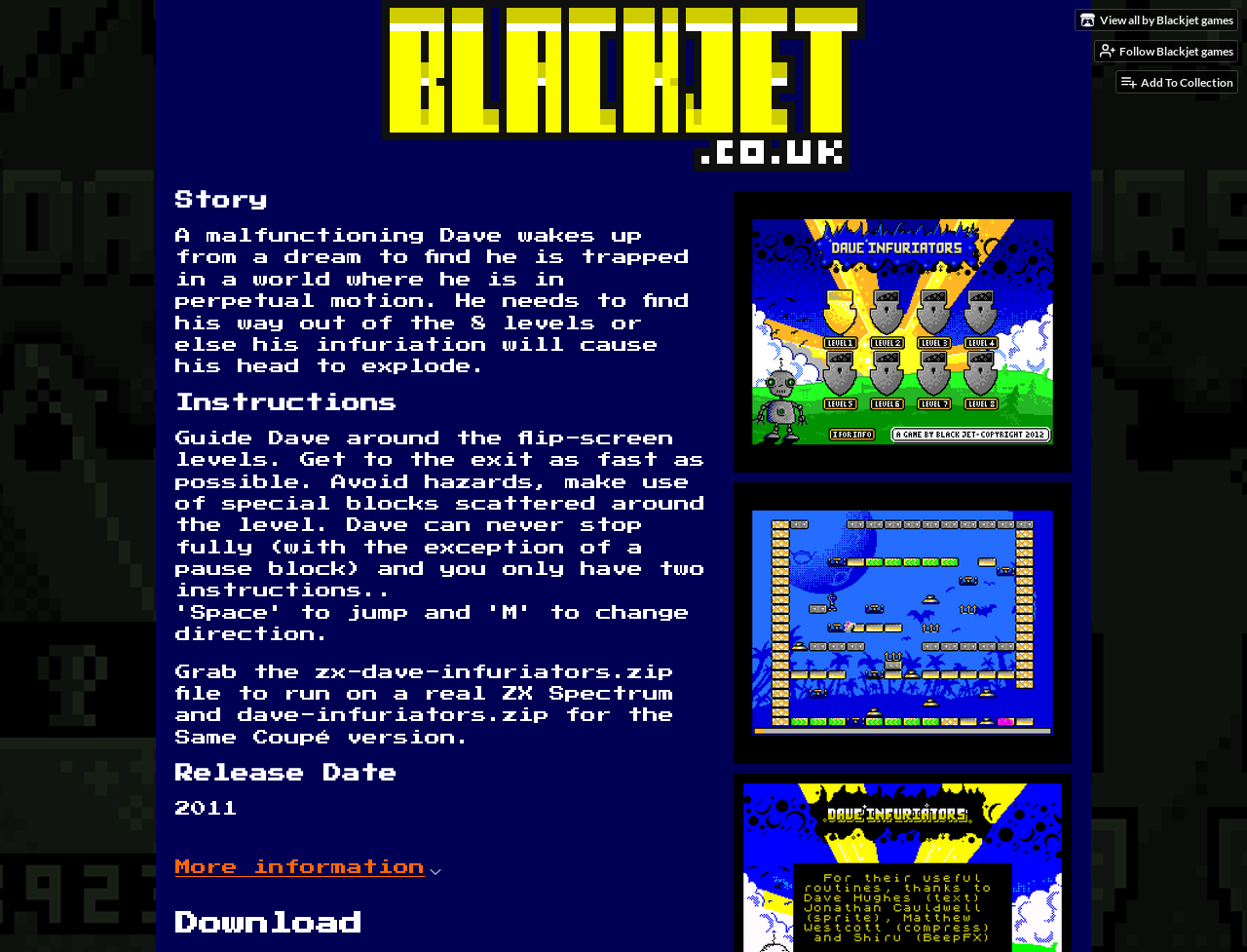Determine the bounding box for the described HTML element: "Add To CollectionCollection". Ensure the coordinates are four float numbers between 0 and 1 in the format [left, top, right, bottom].

[0.895, 0.075, 0.992, 0.097]